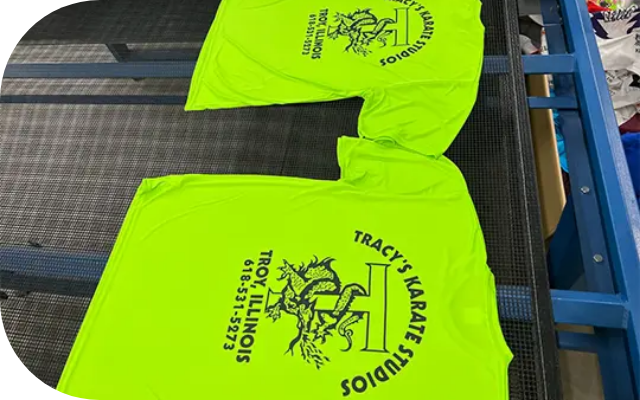Detail every visible element in the image extensively.

The image showcases two bright neon yellow t-shirts laid out on a printing press, indicating they are in the process of being screen-printed. Each shirt prominently features the logo and text for "Tracy's Karate Studios," along with a phone number and the location "Troy, Illinois." The design includes intricate graphics, likely showcasing a martial arts theme, reflecting the identity of the karate studio. The setup suggests a professional environment focused on high-quality custom apparel production, aligning with the services offered by local promotional product providers. These shirts exemplify the durable and vibrant options available for sports teams and community events.